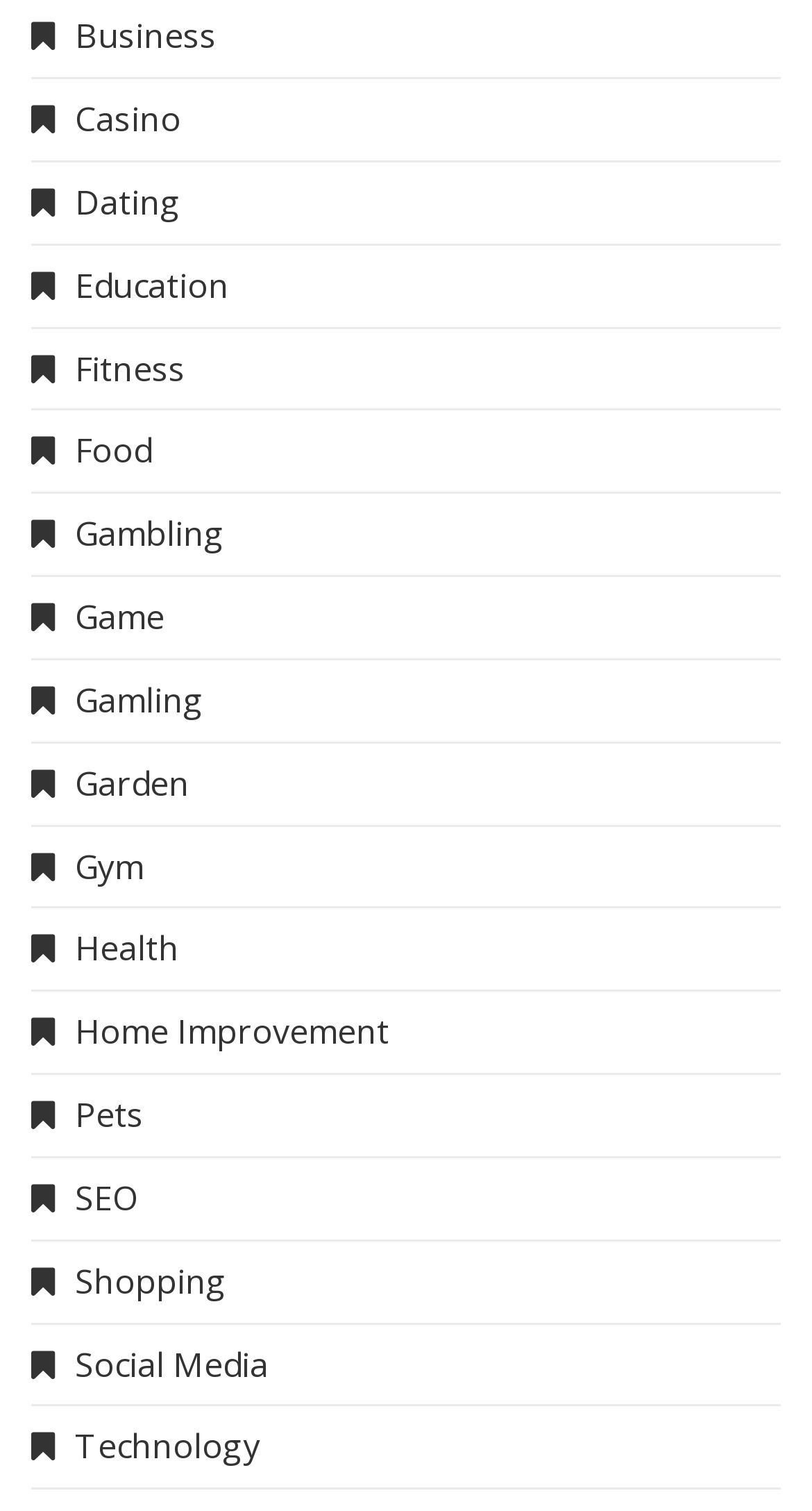How many categories are listed on the webpage?
Please provide a comprehensive answer based on the visual information in the image.

I counted the number of link elements with OCR text starting with '' and found 21 categories listed on the webpage.